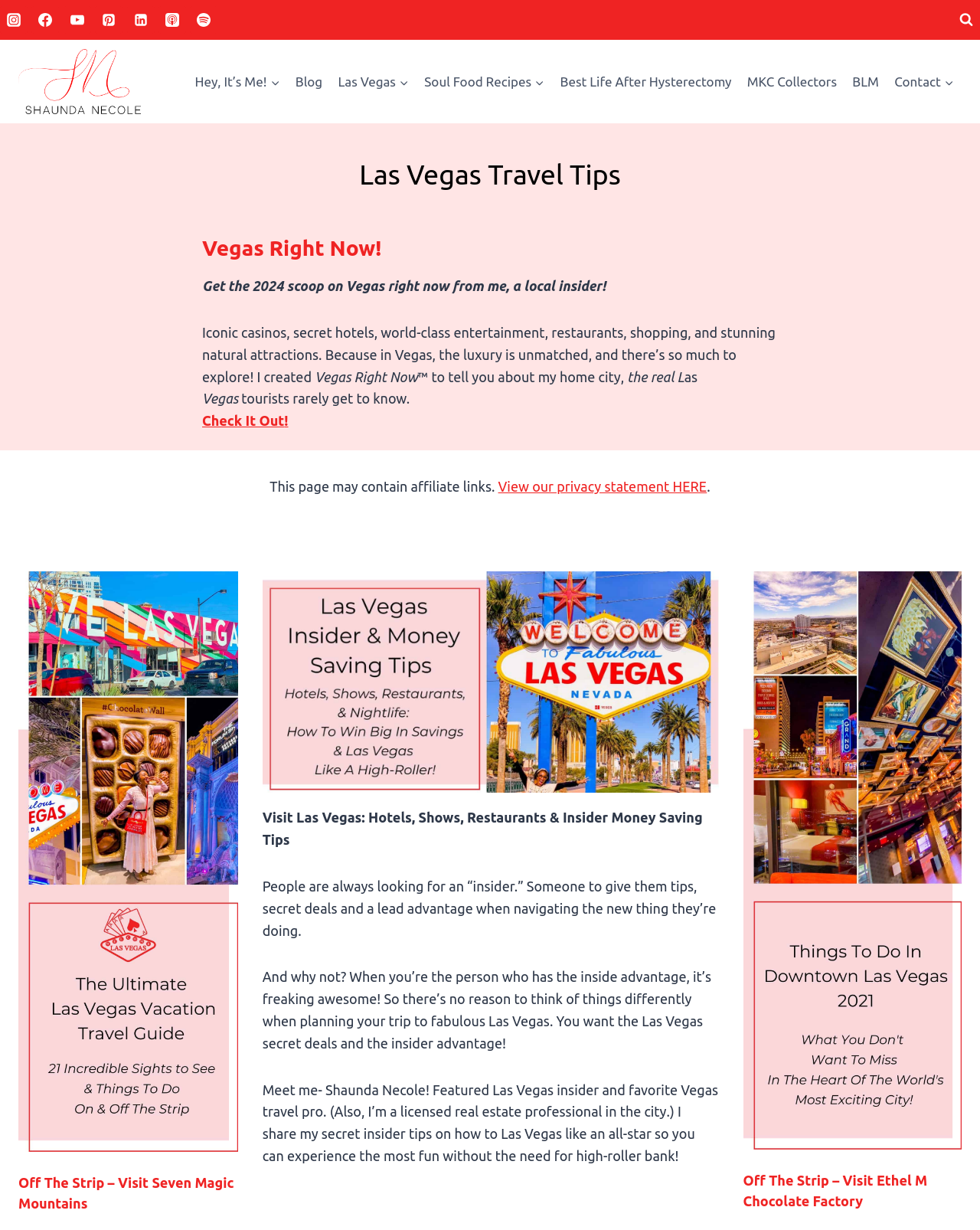Provide a short answer to the following question with just one word or phrase: What is the blogger's name?

Shaunda Necole